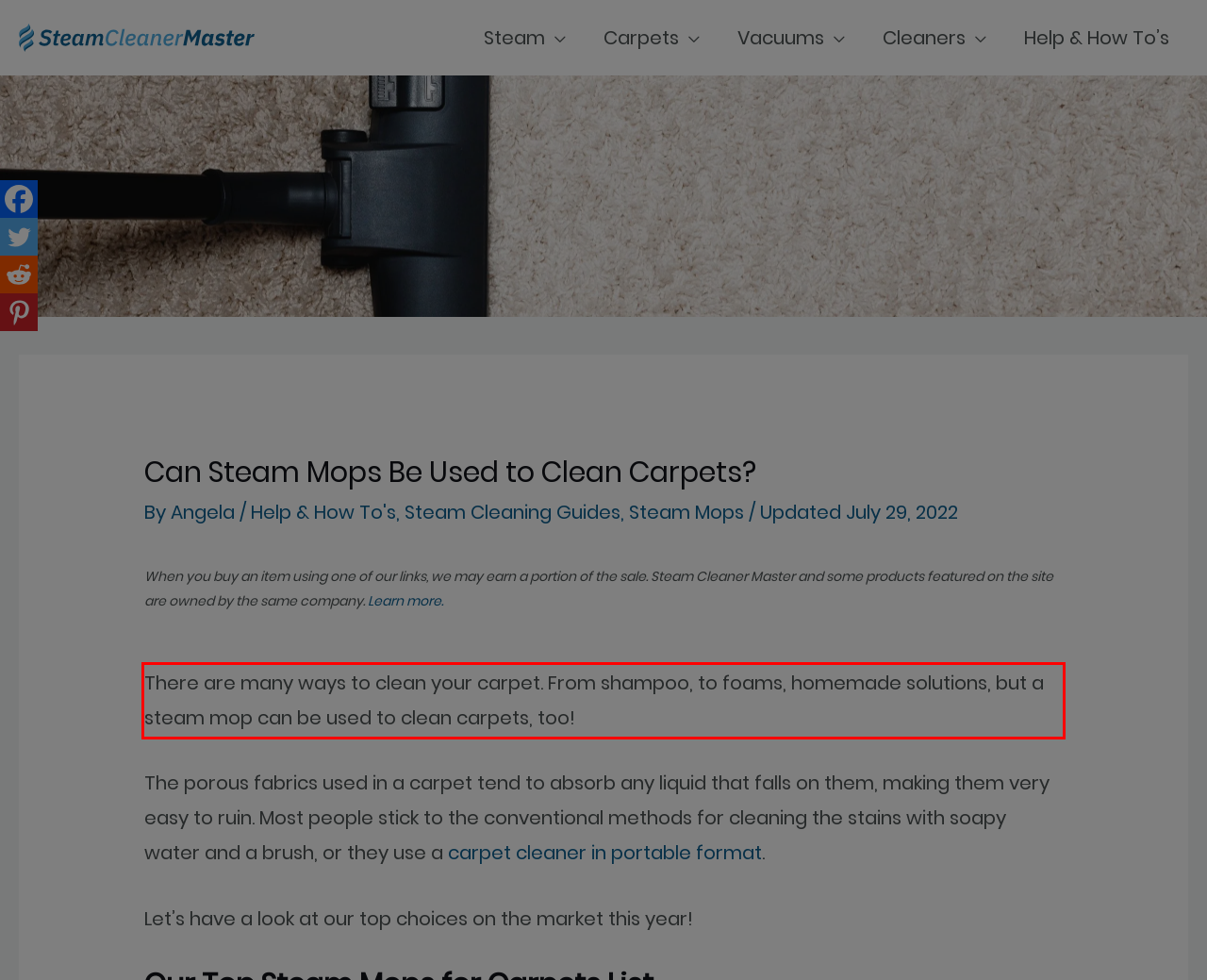In the given screenshot, locate the red bounding box and extract the text content from within it.

There are many ways to clean your carpet. From shampoo, to foams, homemade solutions, but a steam mop can be used to clean carpets, too!